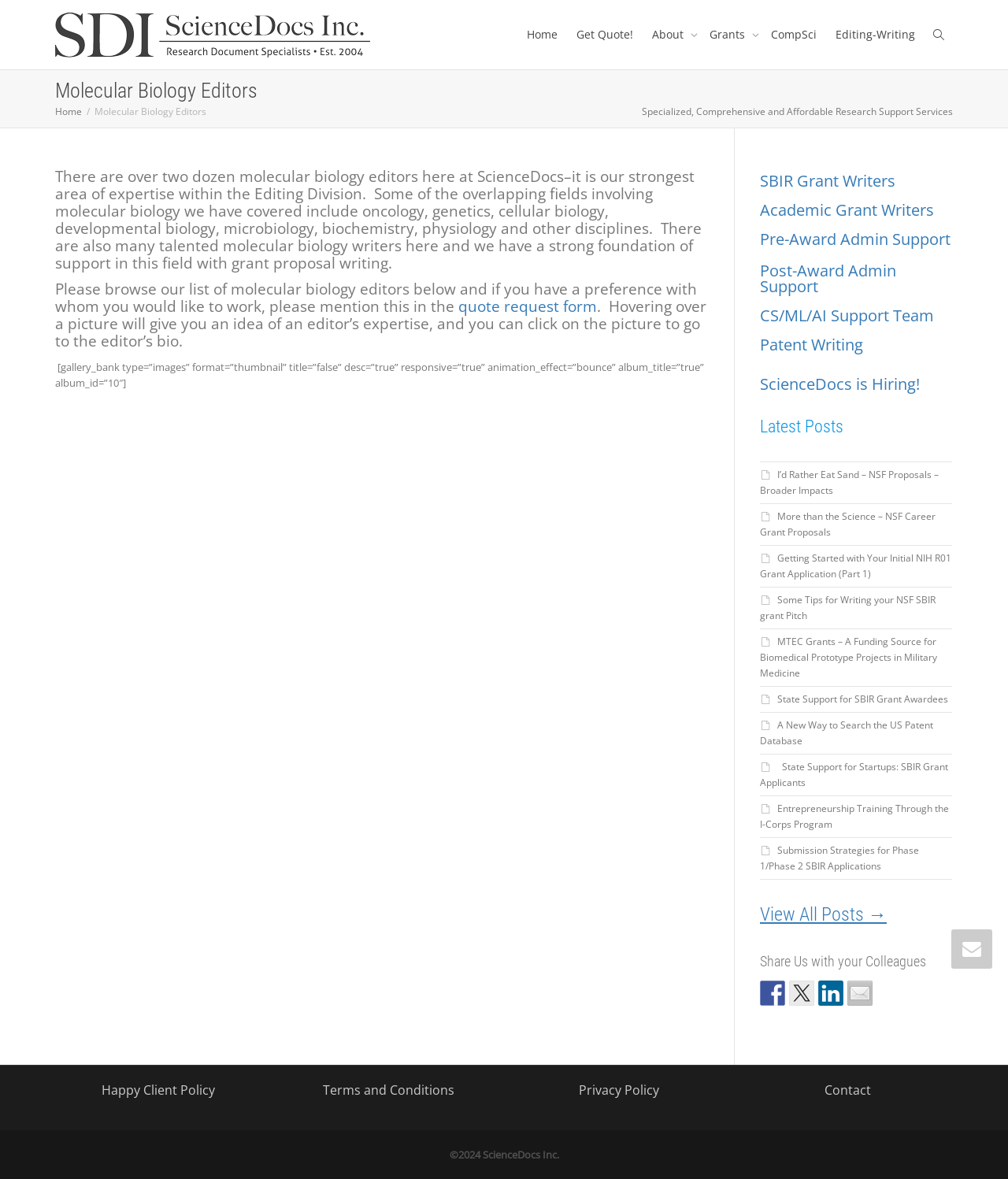Determine the bounding box coordinates of the UI element described below. Use the format (top-left x, top-left y, bottom-right x, bottom-right y) with floating point numbers between 0 and 1: Home Automated Lighting

None